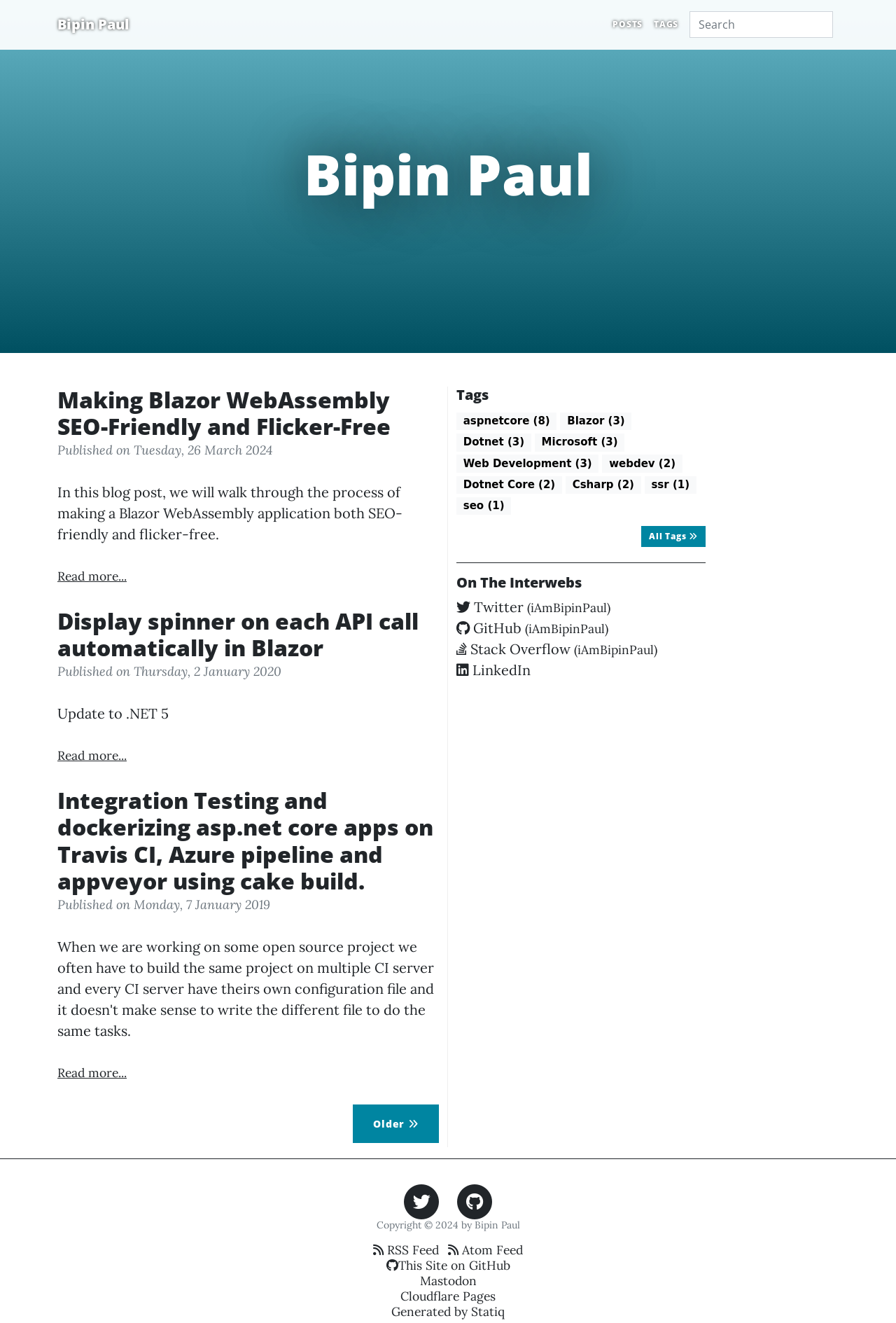Give a detailed overview of the webpage's appearance and contents.

This webpage is a personal blog belonging to Bipin Paul. At the top, there is a heading with the name "Bipin Paul" and a link to the same name. Below this, there are three links: "POSTS", "TAGS", and a search box. 

The main content of the page is divided into several sections. The first section contains a list of blog posts, each with a heading, a link to the post, and a brief description. There are five blog posts in total, with titles such as "Making Blazor WebAssembly SEO-Friendly and Flicker-Free" and "Integration Testing and dockerizing asp.net core apps on Travis CI, Azure pipeline and appveyor using cake build." Each post has a "Read more..." link at the bottom.

Below the blog posts, there is a section titled "Tags" with a list of 11 tags, including "aspnetcore", "Blazor", and "Web Development". Each tag has a link and a number in parentheses indicating the number of posts associated with that tag.

Next to the tags section, there is a section titled "On The Interwebs" with links to the author's social media profiles, including Twitter, GitHub, Stack Overflow, and LinkedIn.

At the bottom of the page, there is a horizontal separator, followed by a section with links to the author's RSS and Atom feeds, as well as links to the site's GitHub repository and other related resources. Finally, there is a copyright notice and a link to the site's Mastodon profile.